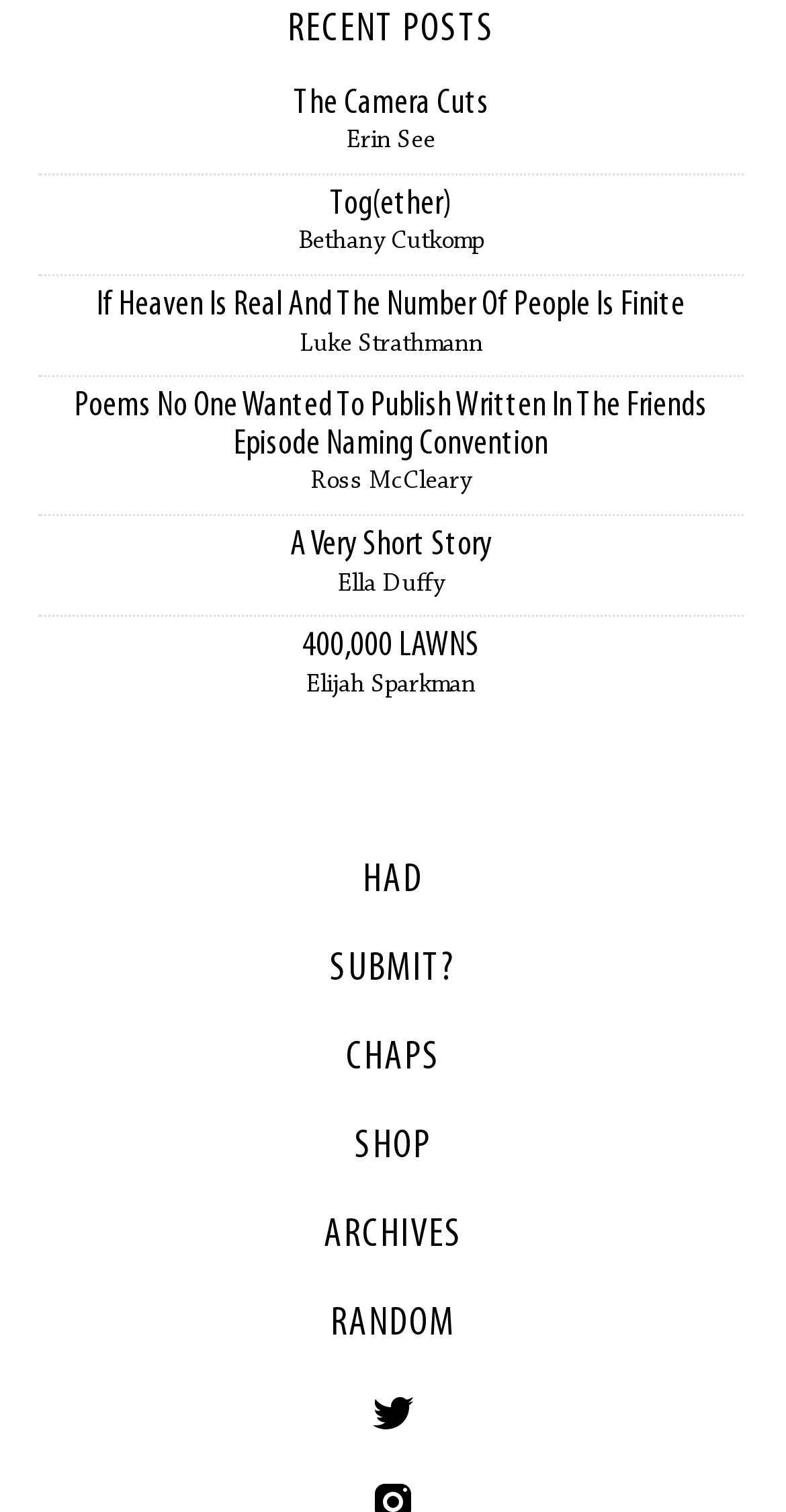Could you highlight the region that needs to be clicked to execute the instruction: "submit a poem"?

[0.419, 0.628, 0.581, 0.655]